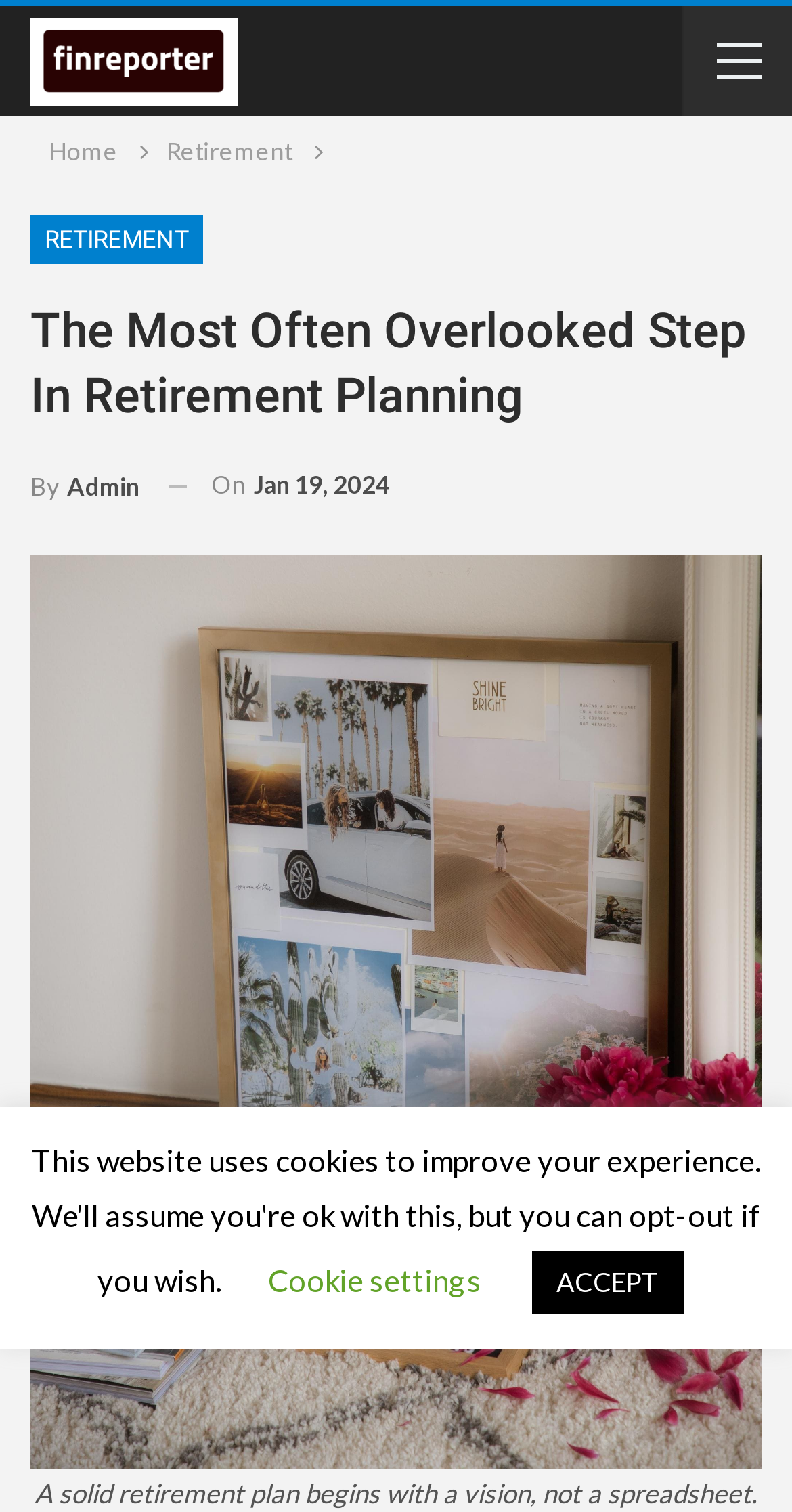How many links are there in the navigation section?
With the help of the image, please provide a detailed response to the question.

I counted the number of links in the navigation section by looking at the links 'Home' and 'Retirement'. There are two links in total.